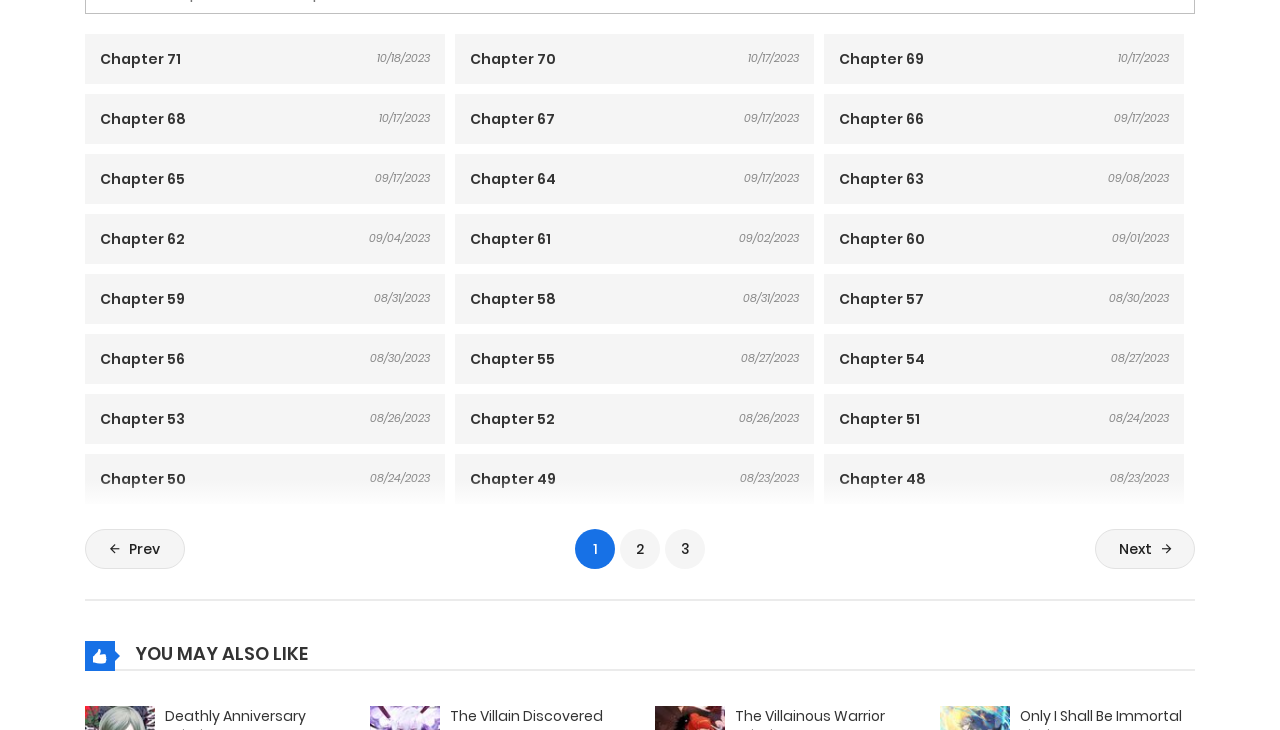Refer to the image and provide a thorough answer to this question:
How many chapters are available on this page?

There are 30 chapters available on this page, which can be counted by looking at the links 'Chapter 71' to 'Chapter 42' on the webpage.